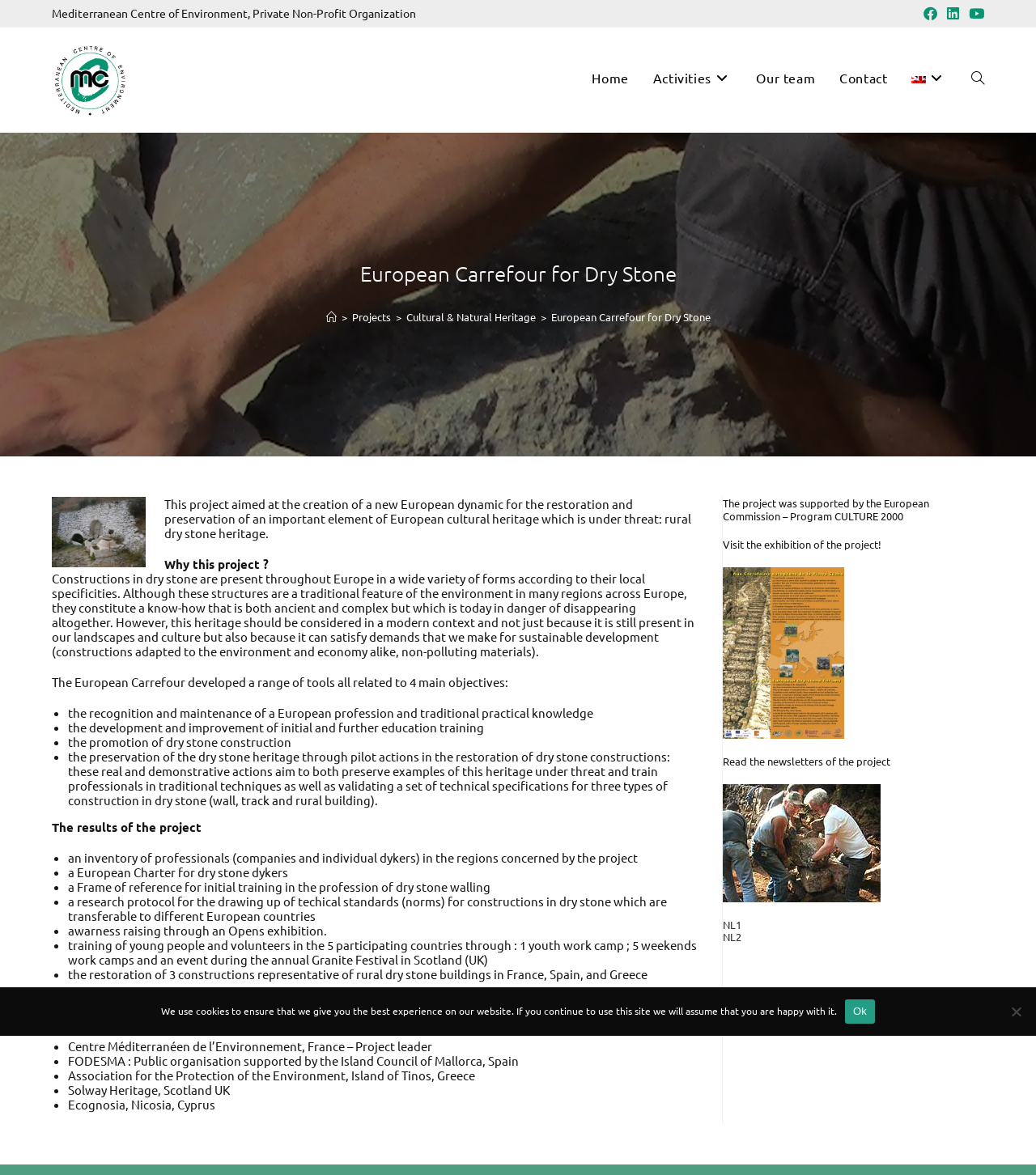Locate the bounding box coordinates of the clickable element to fulfill the following instruction: "Visit the exhibition of the project". Provide the coordinates as four float numbers between 0 and 1 in the format [left, top, right, bottom].

[0.698, 0.457, 0.851, 0.469]